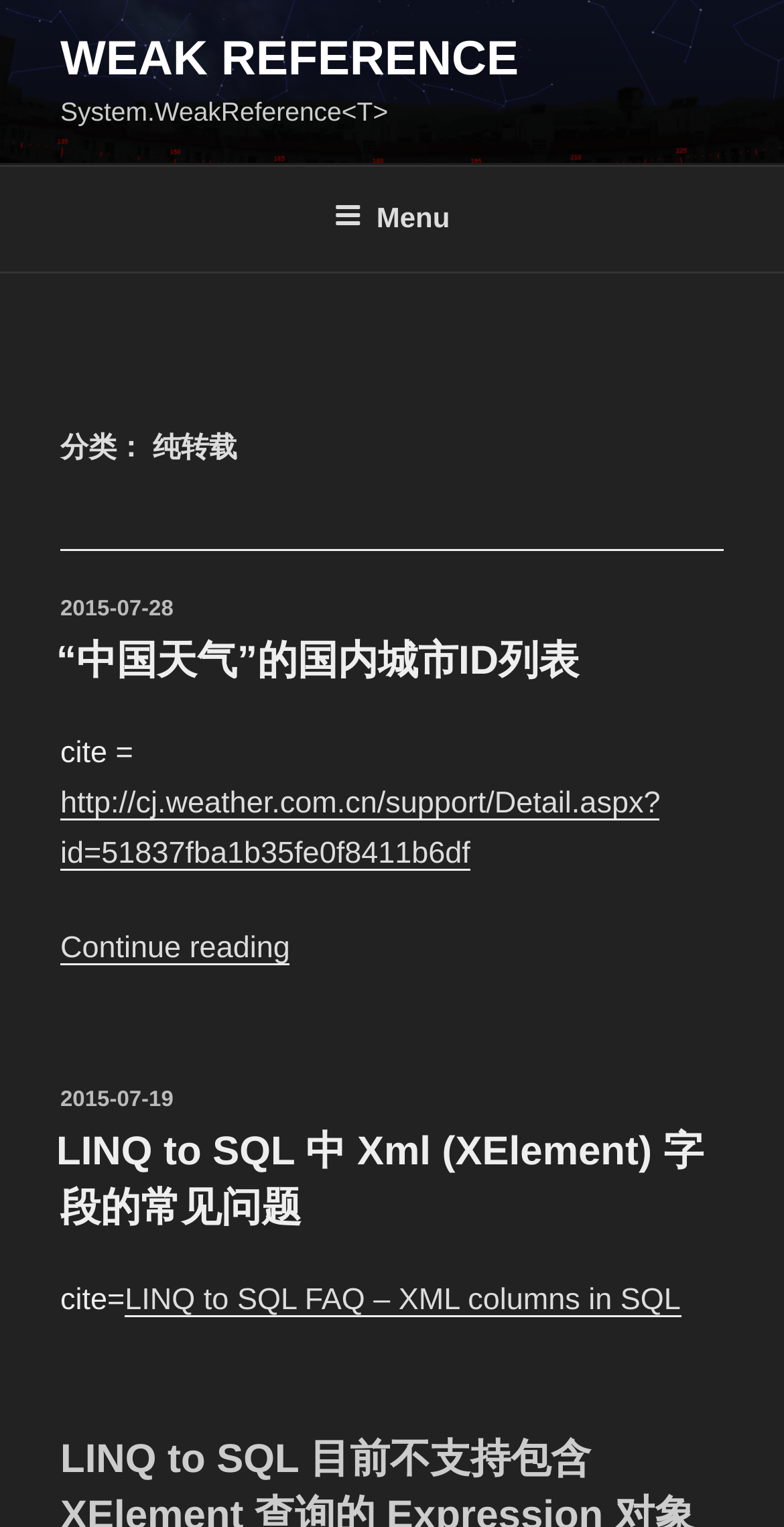Determine the bounding box coordinates for the HTML element described here: "aria-label="Previous page"".

None